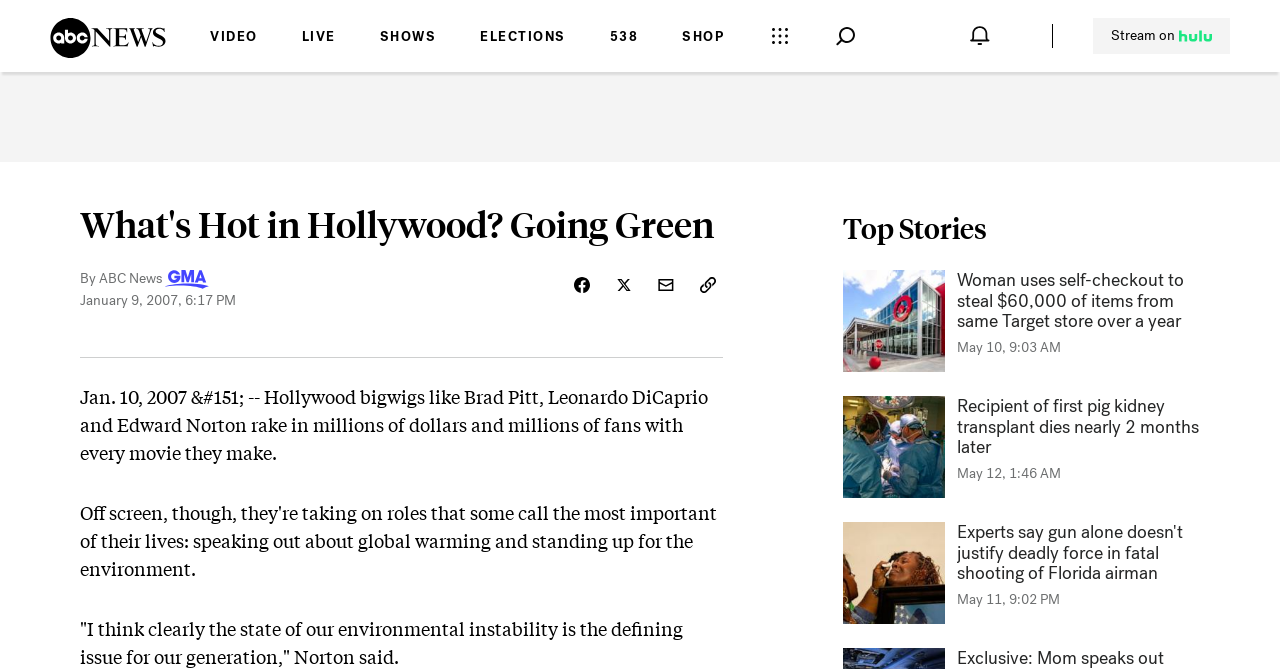Using a single word or phrase, answer the following question: 
What is the name of the actor mentioned in the article?

Brad Pitt